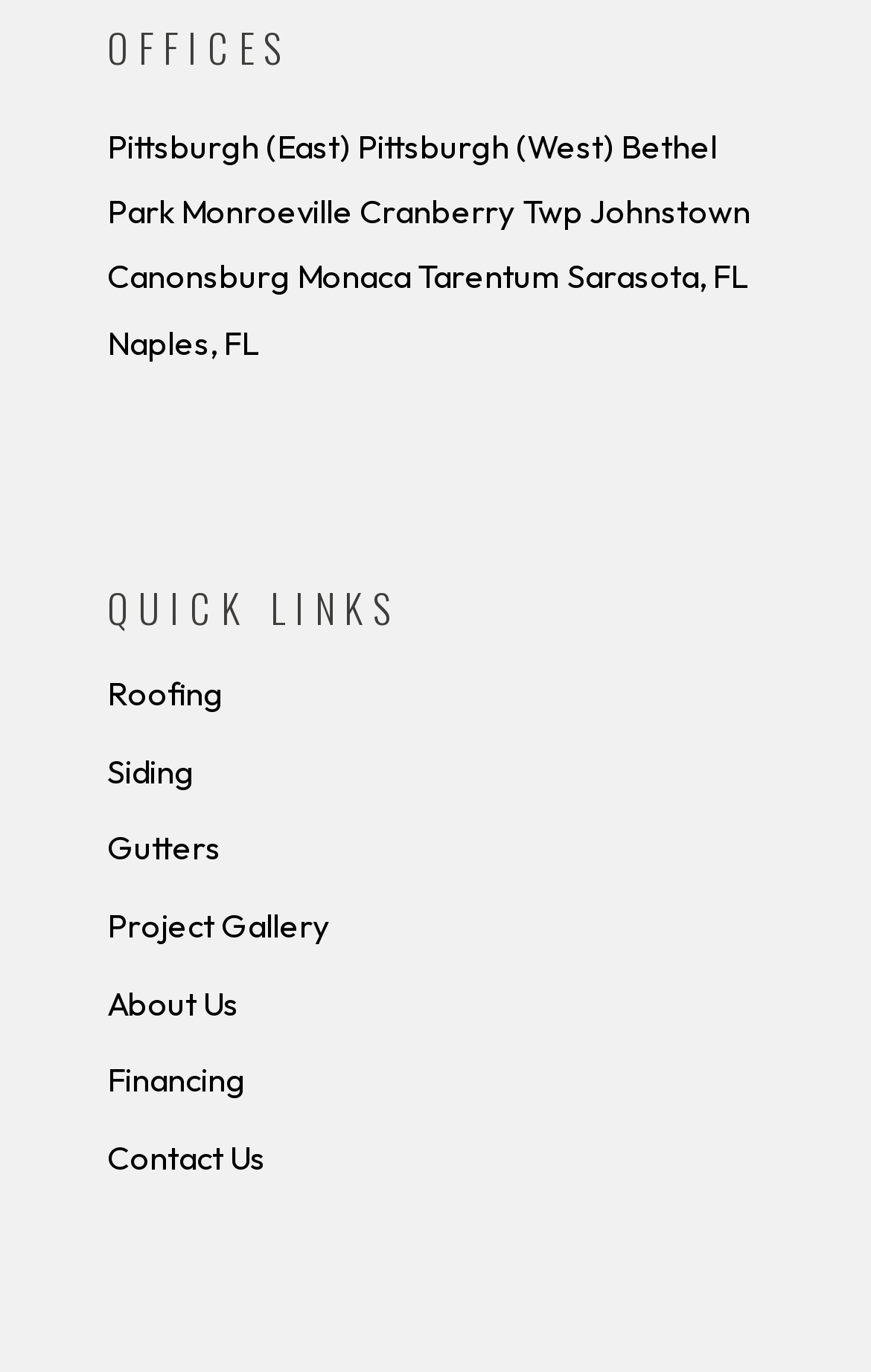Please provide a comprehensive response to the question based on the details in the image: What is the second office location listed?

I looked at the links under the 'OFFICES' static text and found that the second one is 'Pittsburgh (West)'.